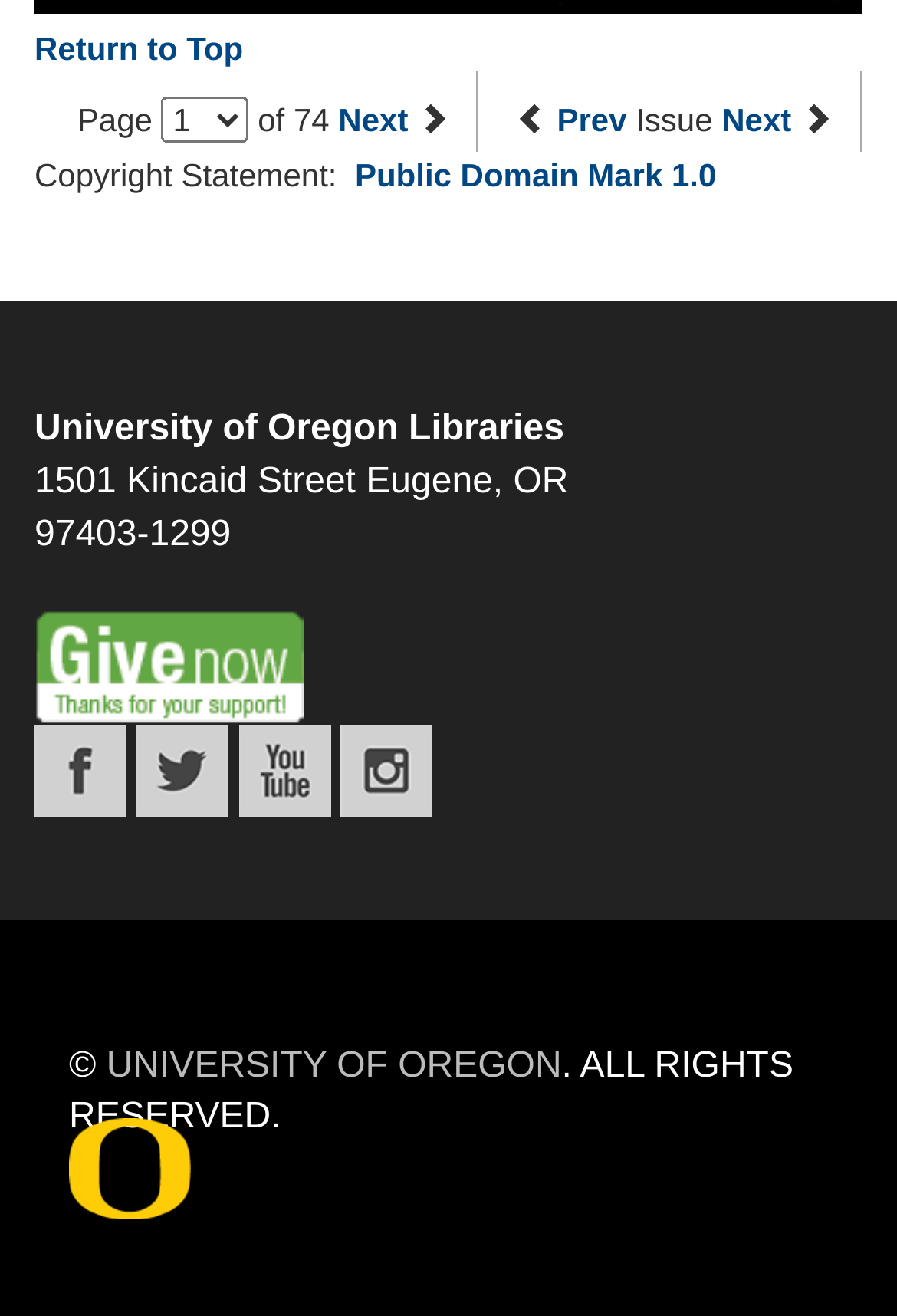Using the format (top-left x, top-left y, bottom-right x, bottom-right y), provide the bounding box coordinates for the described UI element. All values should be floating point numbers between 0 and 1: alt="Instagram"

[0.38, 0.57, 0.483, 0.6]